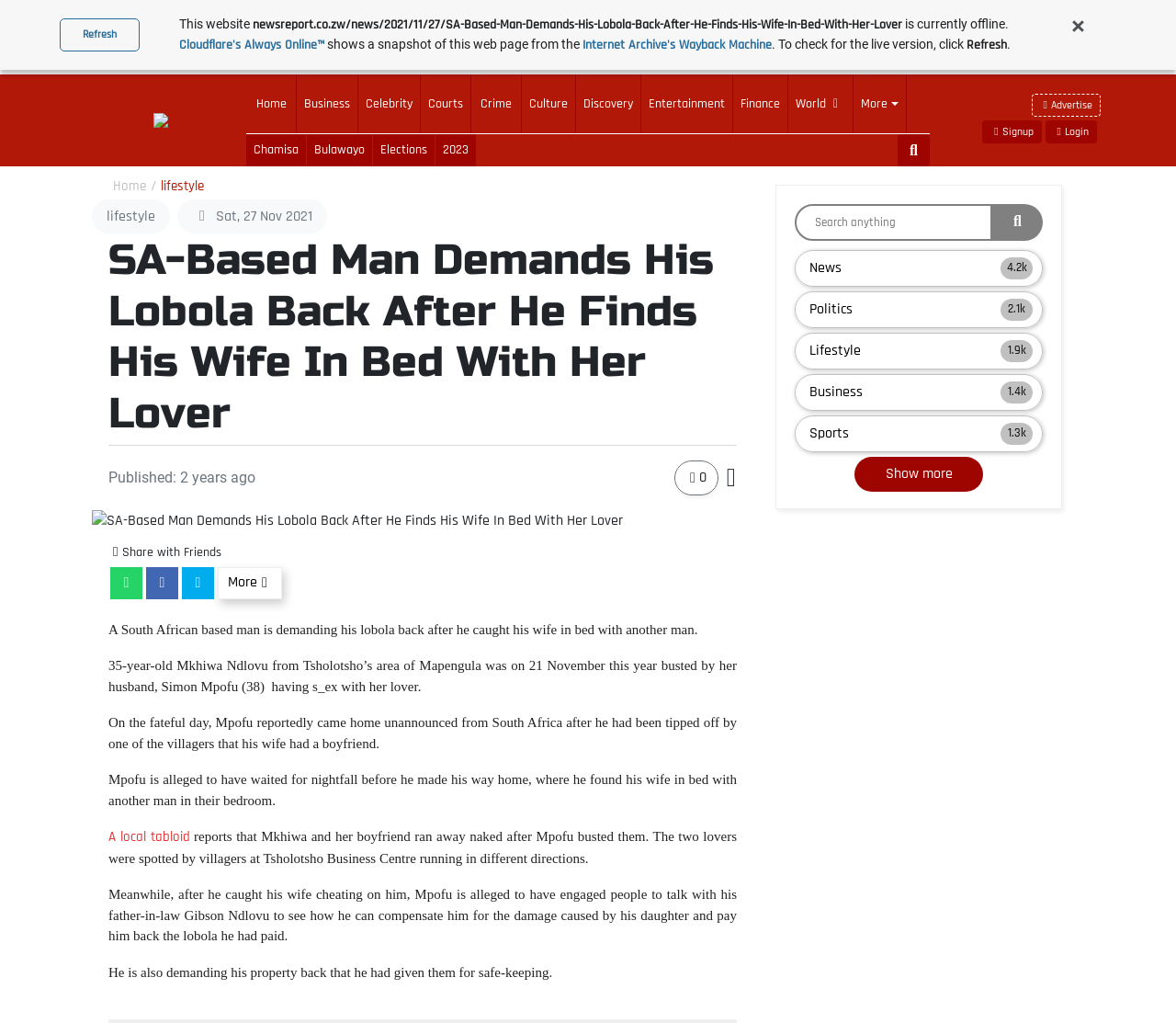Find the headline of the webpage and generate its text content.

SA-Based Man Demands His Lobola Back After He Finds His Wife In Bed With Her Lover